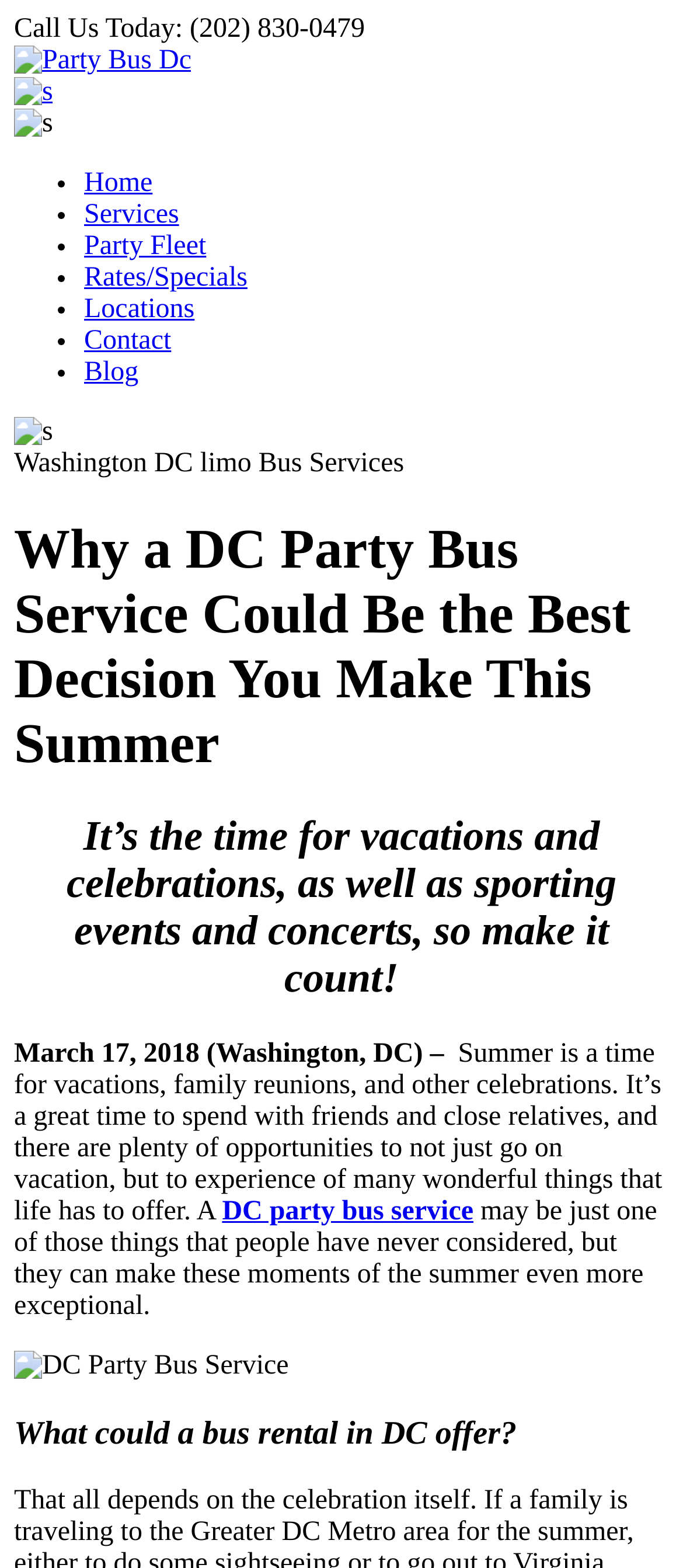Please use the details from the image to answer the following question comprehensively:
What type of events can a party bus be used for?

The webpage mentions that summer is a time for sporting events and concerts, and a party bus can be used to make these events more enjoyable.